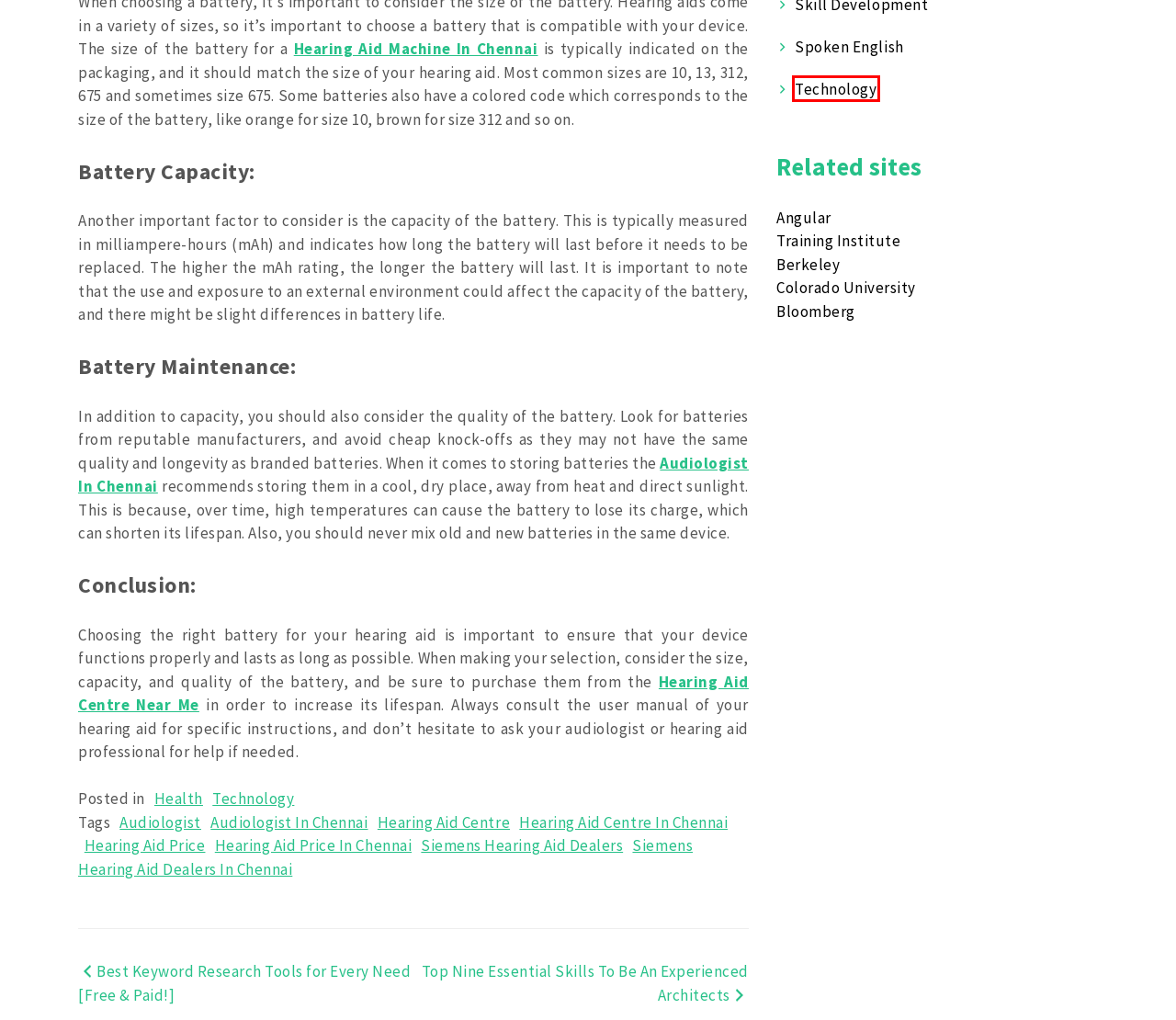Look at the screenshot of a webpage, where a red bounding box highlights an element. Select the best description that matches the new webpage after clicking the highlighted element. Here are the candidates:
A. Audiologist Archives - Opencu
B. Siemens Hearing Aid Dealers Archives - Opencu
C. Top Nine Essential Skills To Be An Experienced Architects
D. Hearing Aid Centre in Chennai | Audiologist In Chennai
E. Siemens Hearing Aid Dealers In Chennai Archives - Opencu
F. Technology Archives - Opencu
G. Audiologist In Chennai Archives - Opencu
H. Hearing Aid Centre Archives - Opencu

F